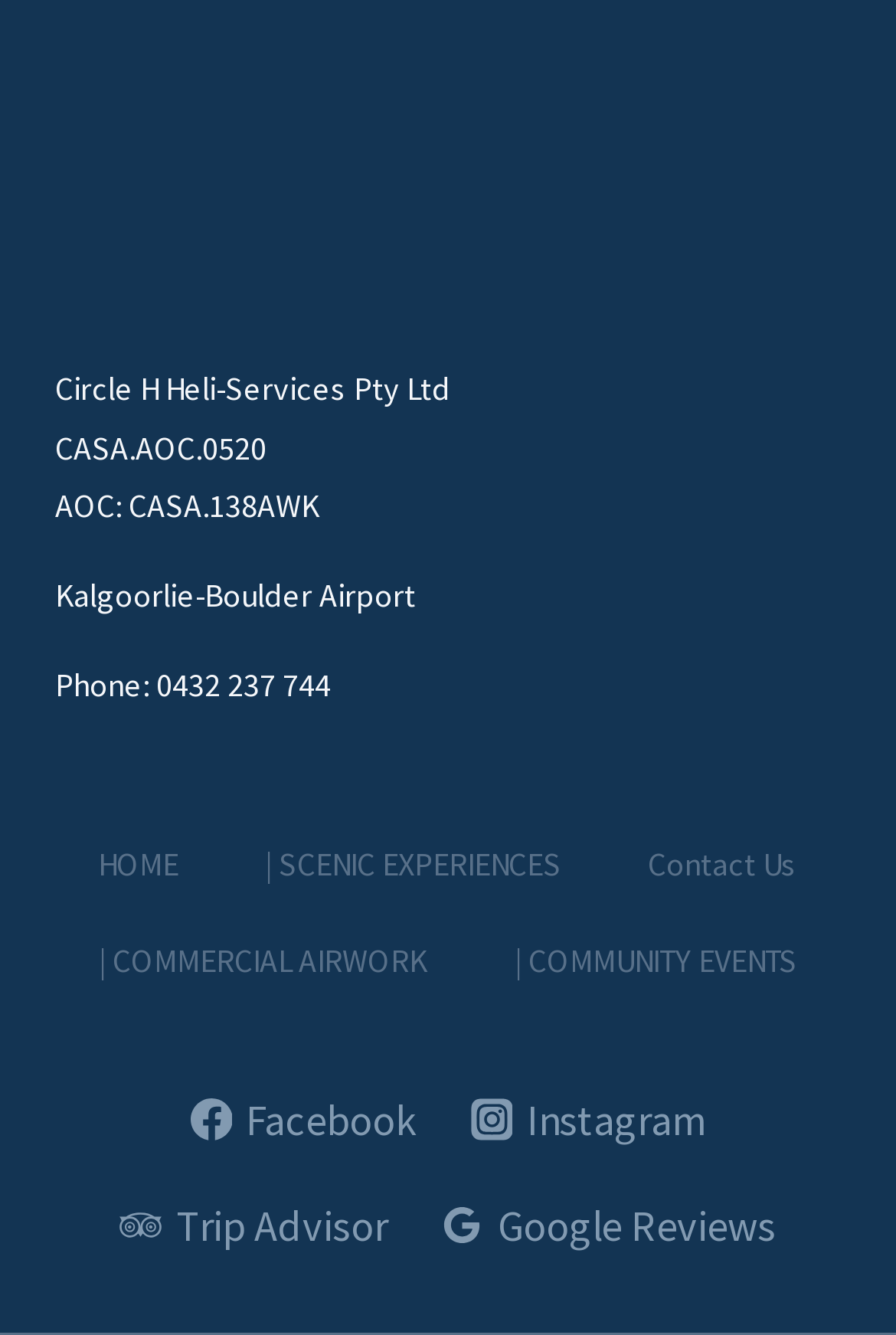Determine the bounding box coordinates for the clickable element required to fulfill the instruction: "View COMMERCIAL AIRWORK page". Provide the coordinates as four float numbers between 0 and 1, i.e., [left, top, right, bottom].

[0.101, 0.684, 0.486, 0.756]